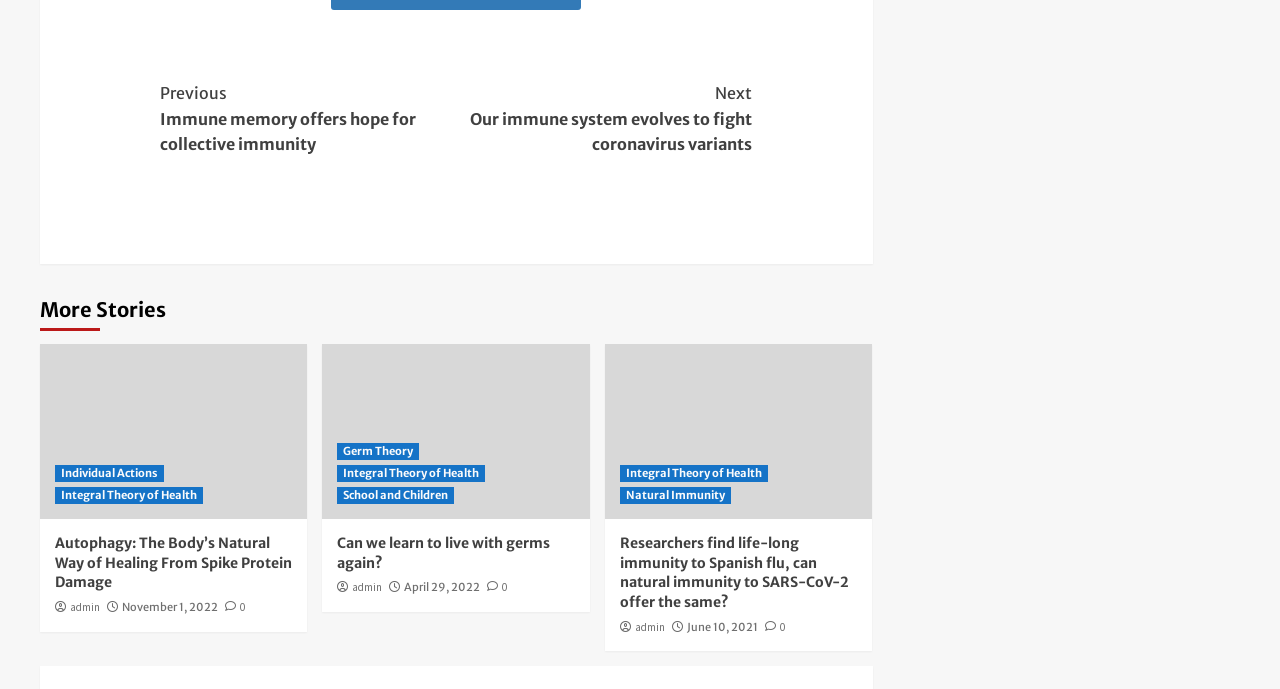Using the description: "admin", identify the bounding box of the corresponding UI element in the screenshot.

[0.055, 0.871, 0.078, 0.891]